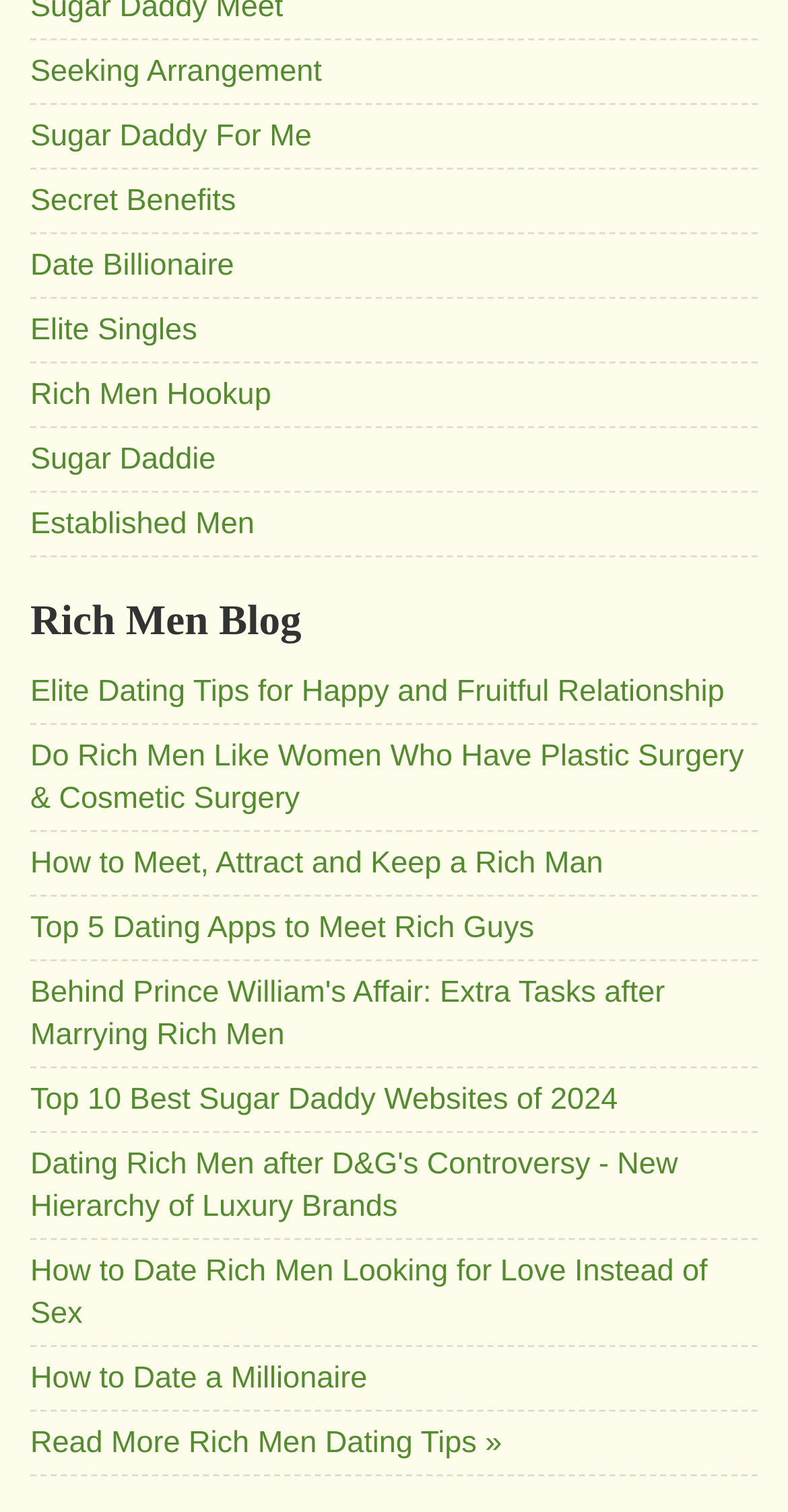Respond with a single word or phrase:
Are there any links to specific dating websites?

Yes